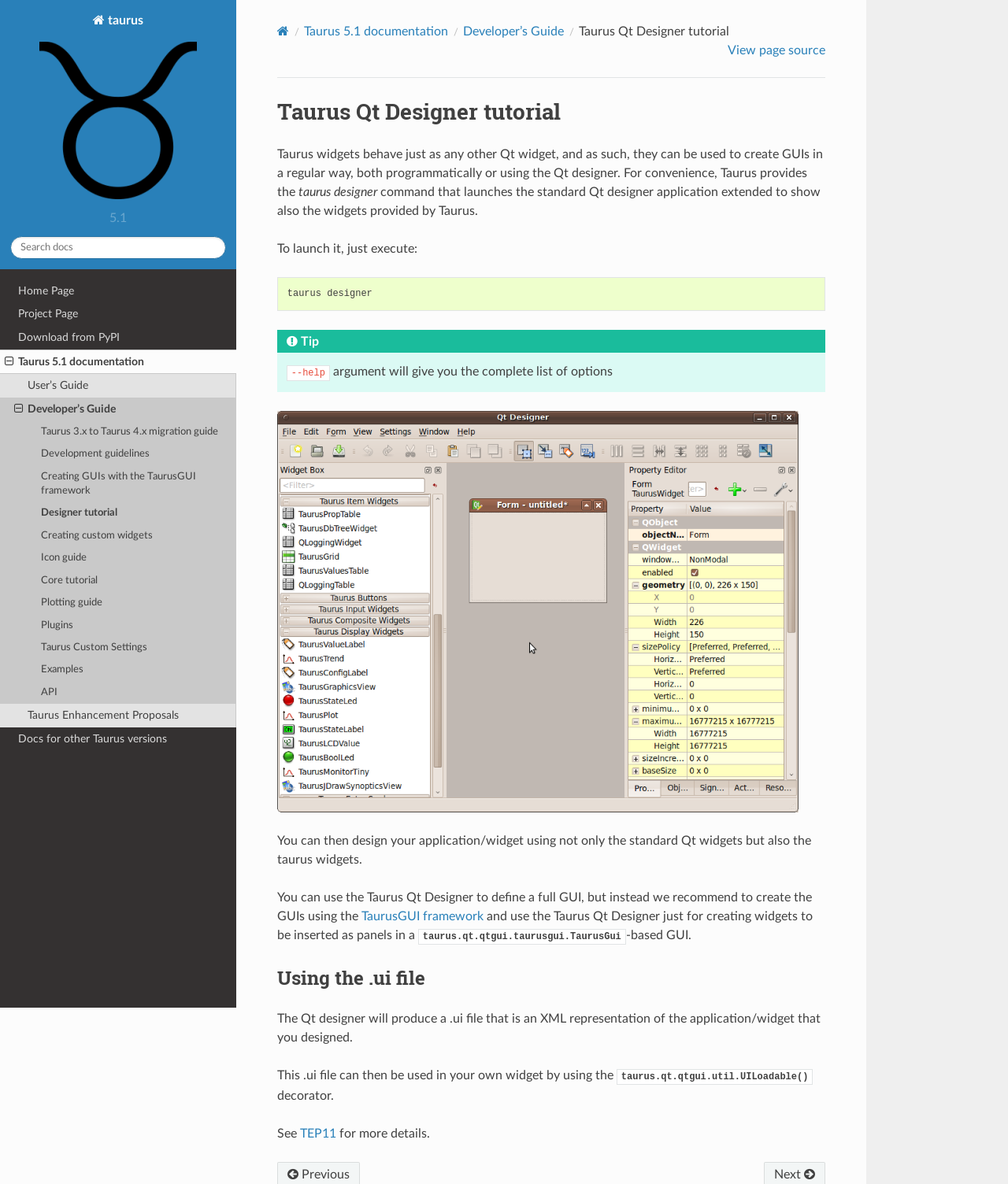Find the bounding box coordinates of the clickable region needed to perform the following instruction: "View page source". The coordinates should be provided as four float numbers between 0 and 1, i.e., [left, top, right, bottom].

[0.722, 0.037, 0.819, 0.048]